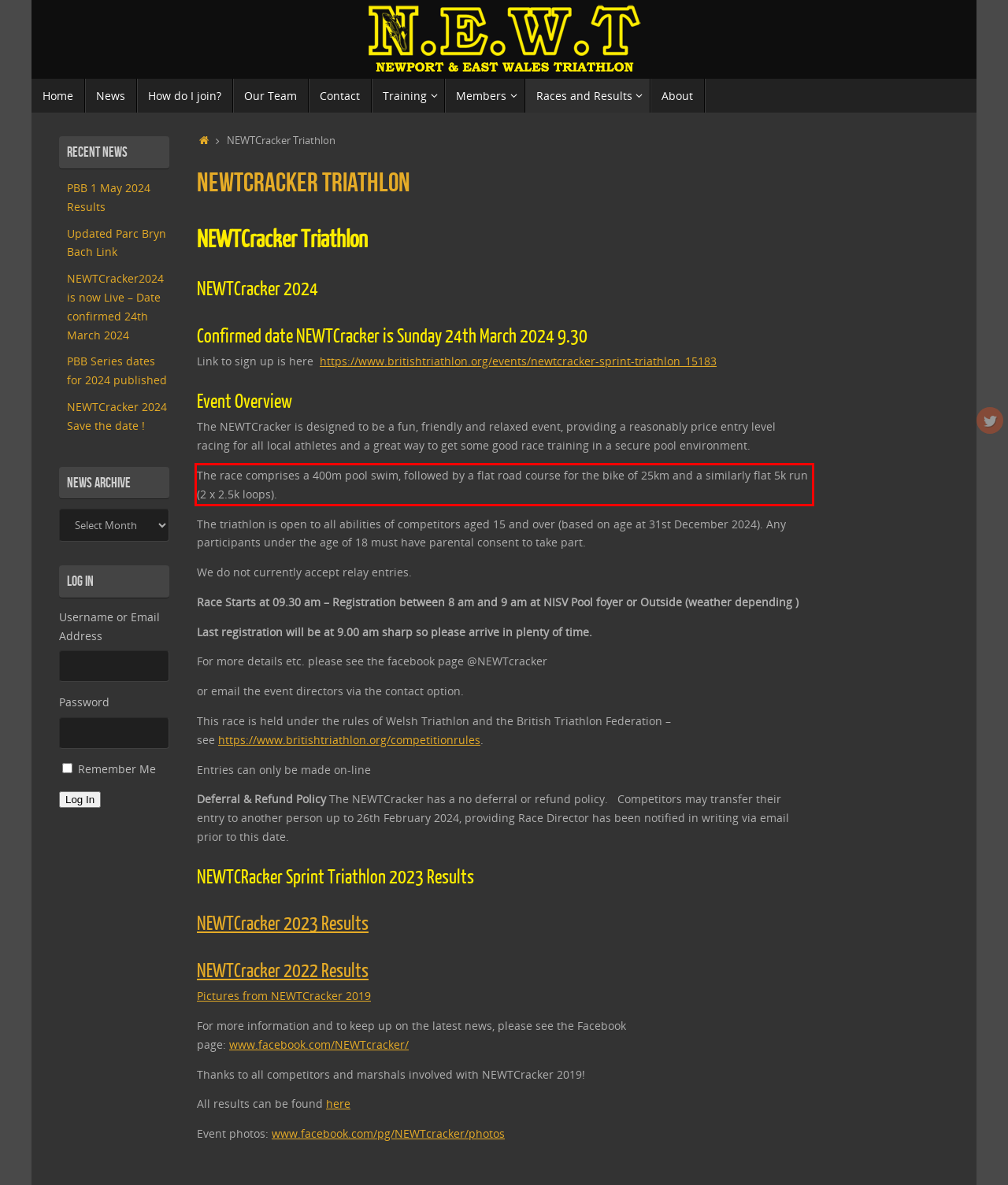You have a screenshot of a webpage, and there is a red bounding box around a UI element. Utilize OCR to extract the text within this red bounding box.

The race comprises a 400m pool swim, followed by a flat road course for the bike of 25km and a similarly flat 5k run (2 x 2.5k loops).